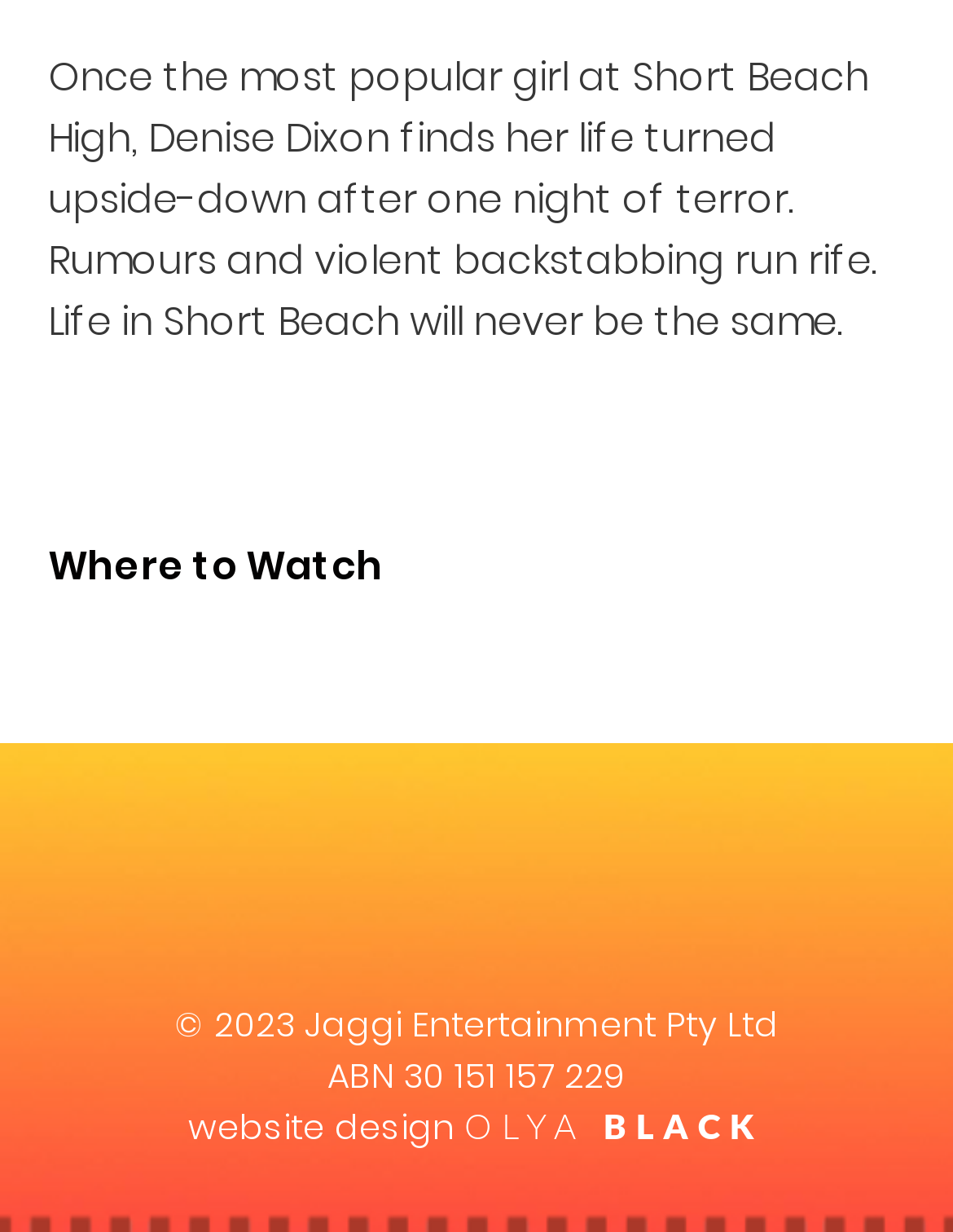Please use the details from the image to answer the following question comprehensively:
What is the name of the main character?

The main character's name is mentioned in the StaticText element with the description 'Once the most popular girl at Short Beach High, Denise Dixon finds her life turned upside-down after one night of terror.'